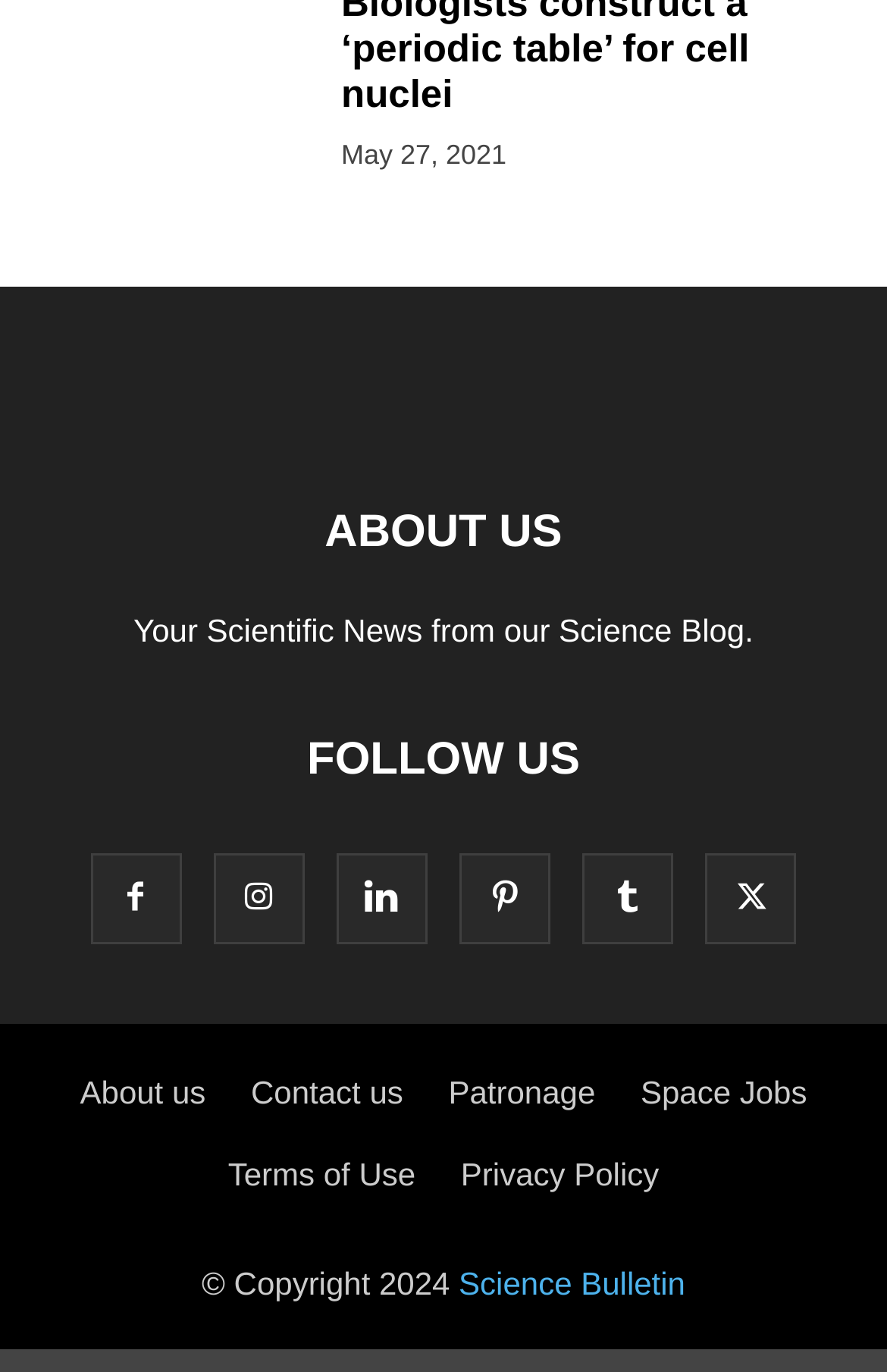What is the date displayed on the webpage?
Refer to the image and provide a thorough answer to the question.

The date is displayed at the top of the webpage, inside a static text element with a bounding box coordinate of [0.385, 0.101, 0.571, 0.124].